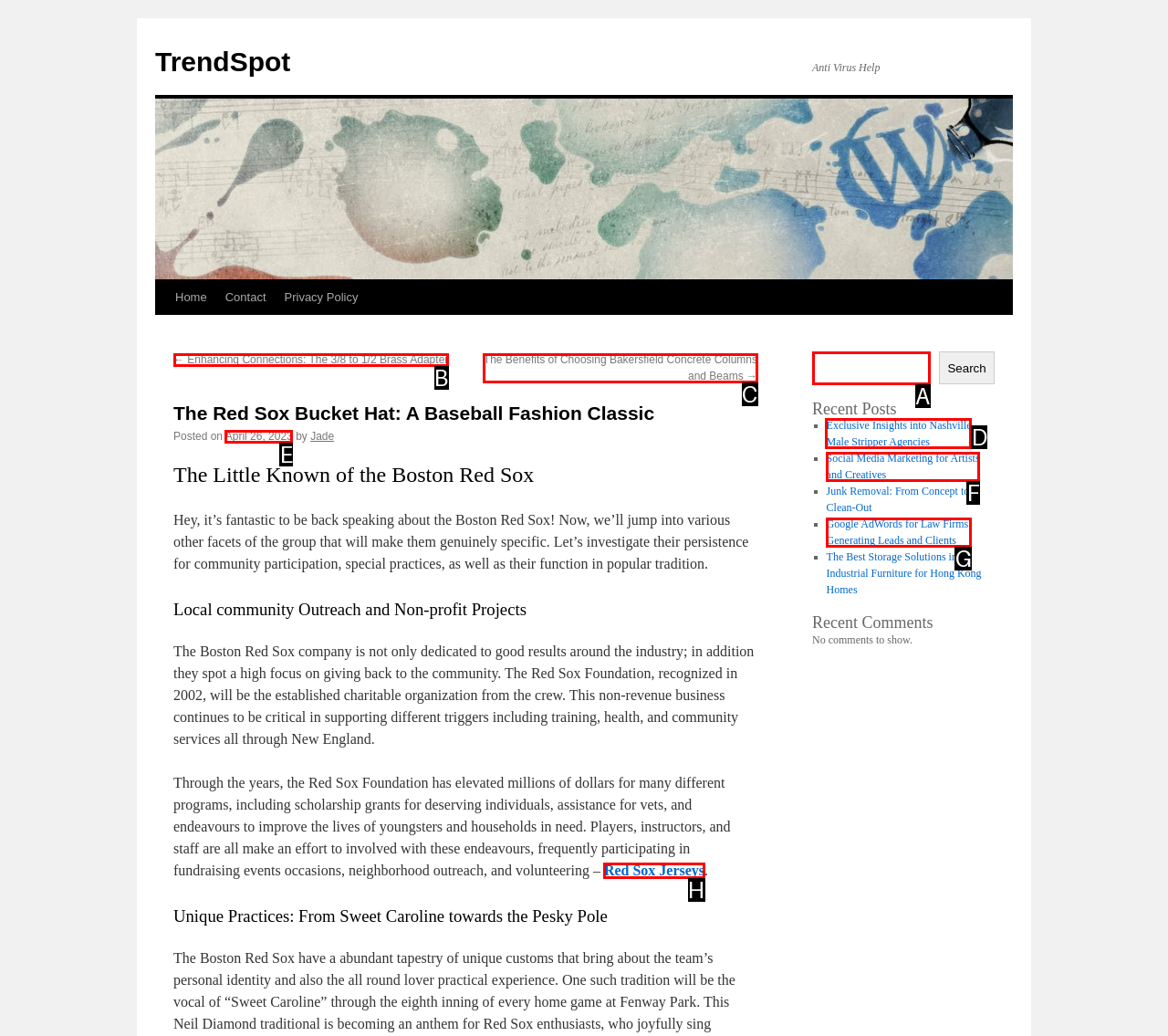Identify which lettered option completes the task: View the article about Exclusive Insights into Nashville Male Stripper Agencies. Provide the letter of the correct choice.

D